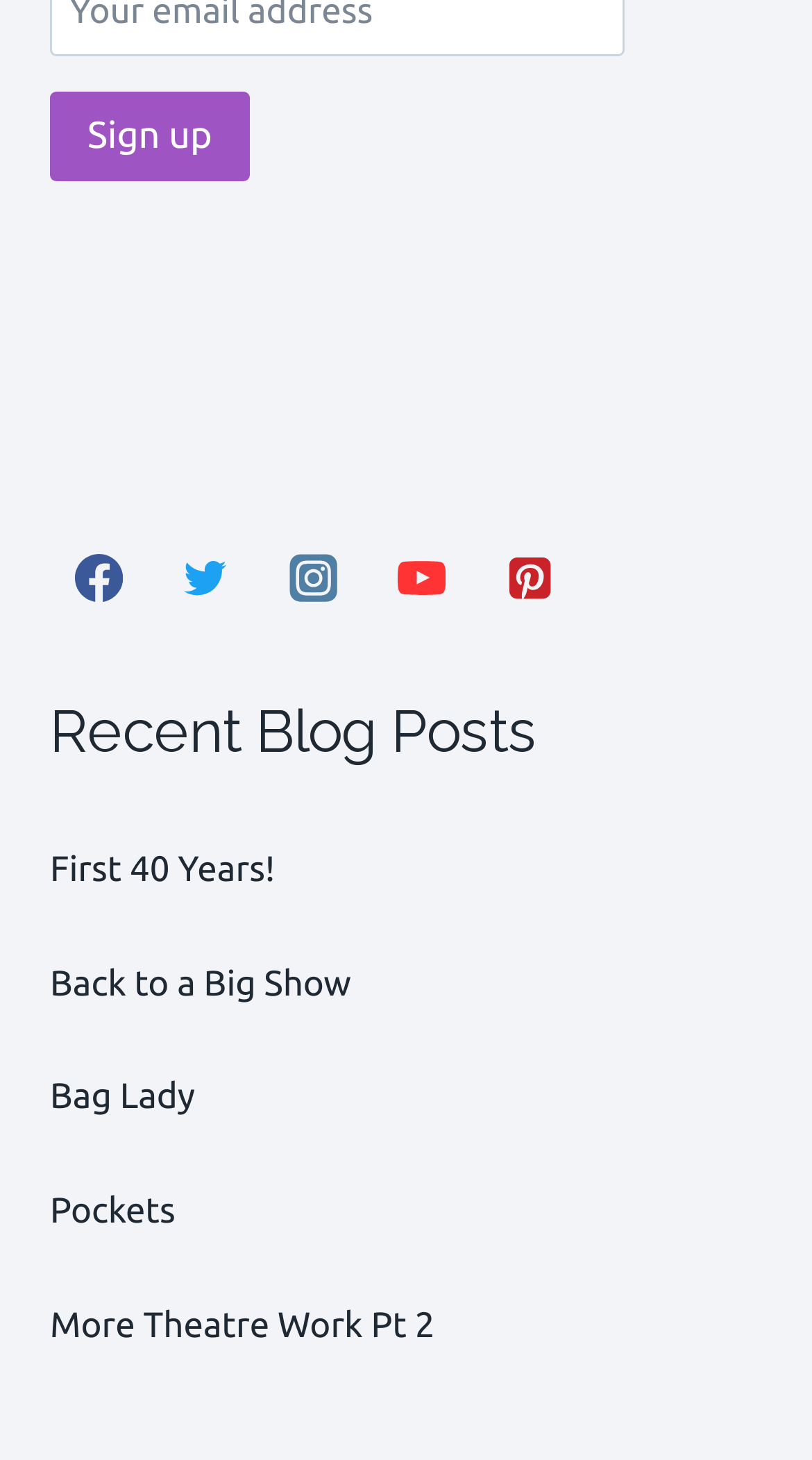Please identify the bounding box coordinates of the element that needs to be clicked to execute the following command: "View First 40 Years!". Provide the bounding box using four float numbers between 0 and 1, formatted as [left, top, right, bottom].

[0.062, 0.582, 0.338, 0.609]